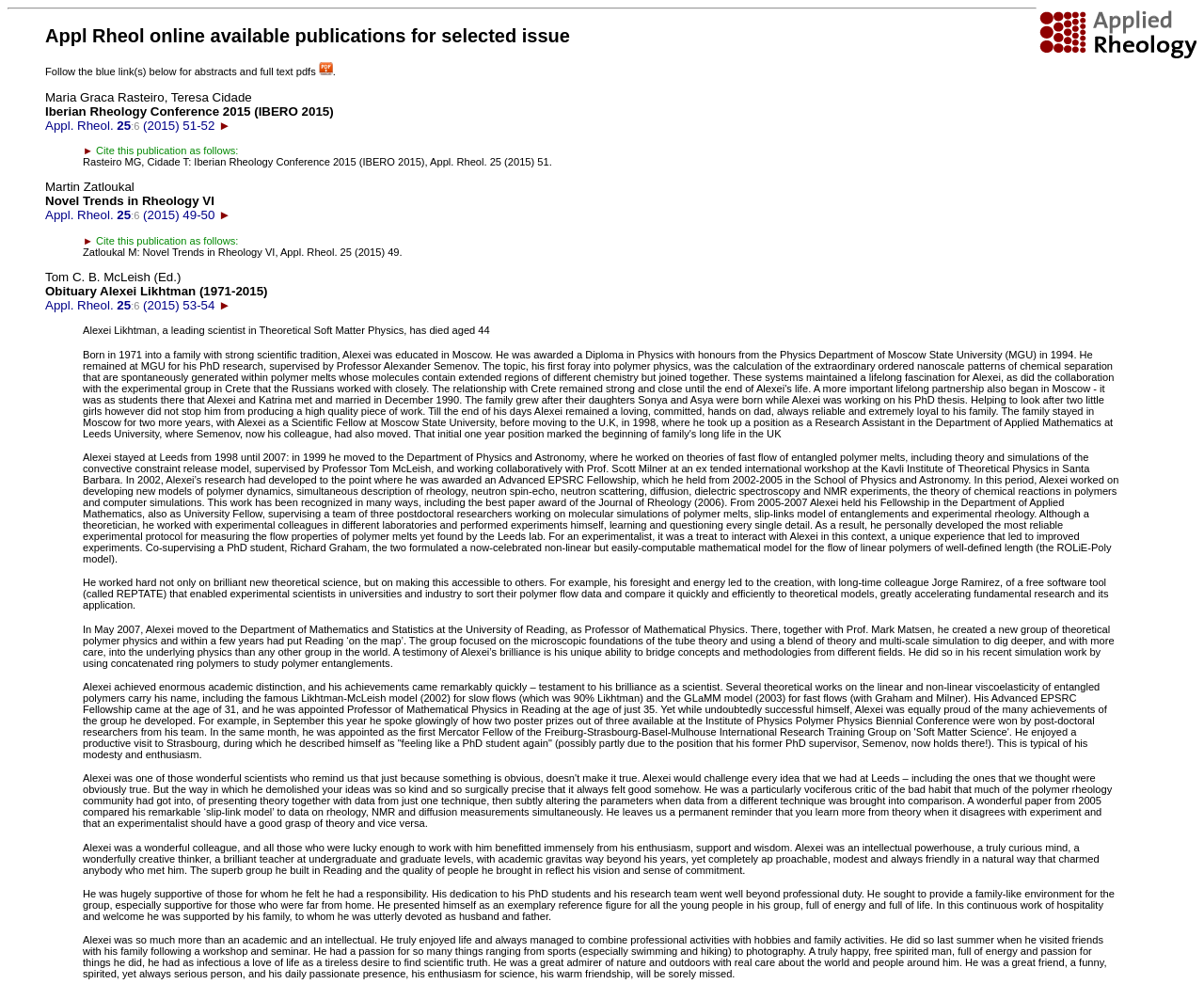What is the name of the model developed by Alexei Likhtman and Tom McLeish?
From the image, respond with a single word or phrase.

Likhtman-McLeish model